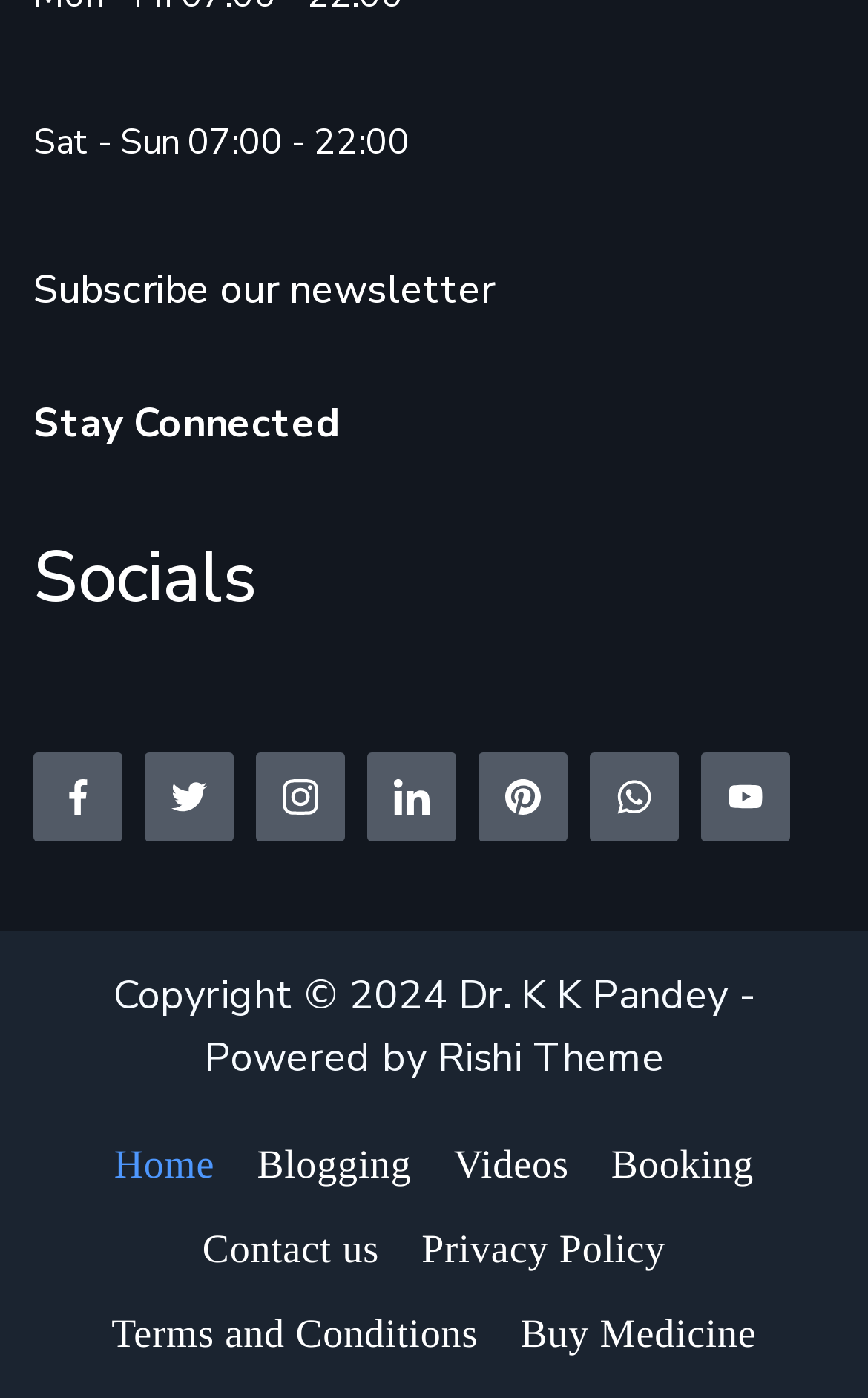Can you provide the bounding box coordinates for the element that should be clicked to implement the instruction: "Contact us"?

[0.209, 0.871, 0.461, 0.916]